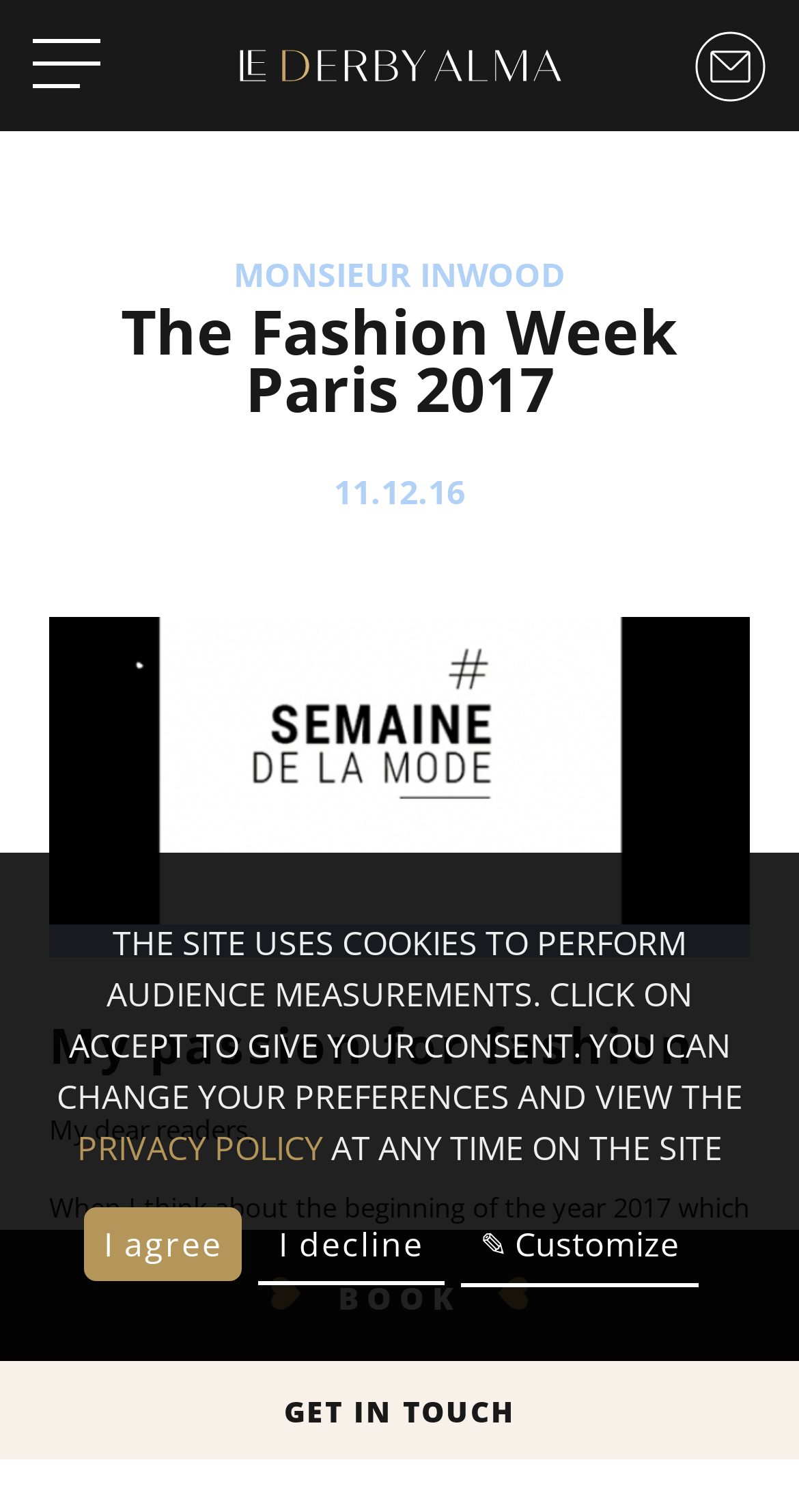Identify the coordinates of the bounding box for the element described below: "parent_node: GET IN TOUCH aria-label="close"". Return the coordinates as four float numbers between 0 and 1: [left, top, right, bottom].

[0.918, 0.922, 0.959, 0.944]